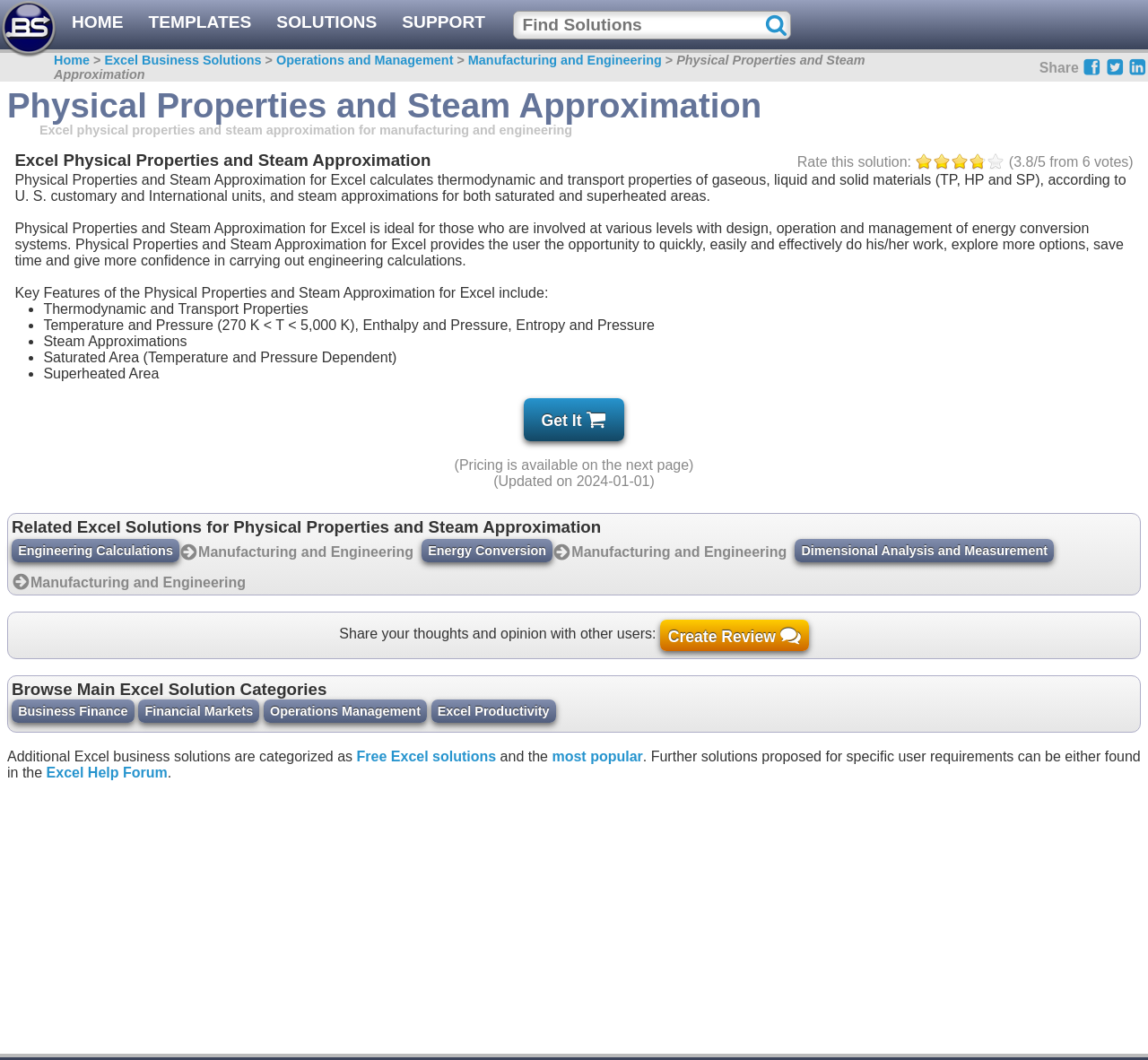Find the bounding box coordinates for the area that must be clicked to perform this action: "Search for solutions".

[0.447, 0.01, 0.689, 0.037]